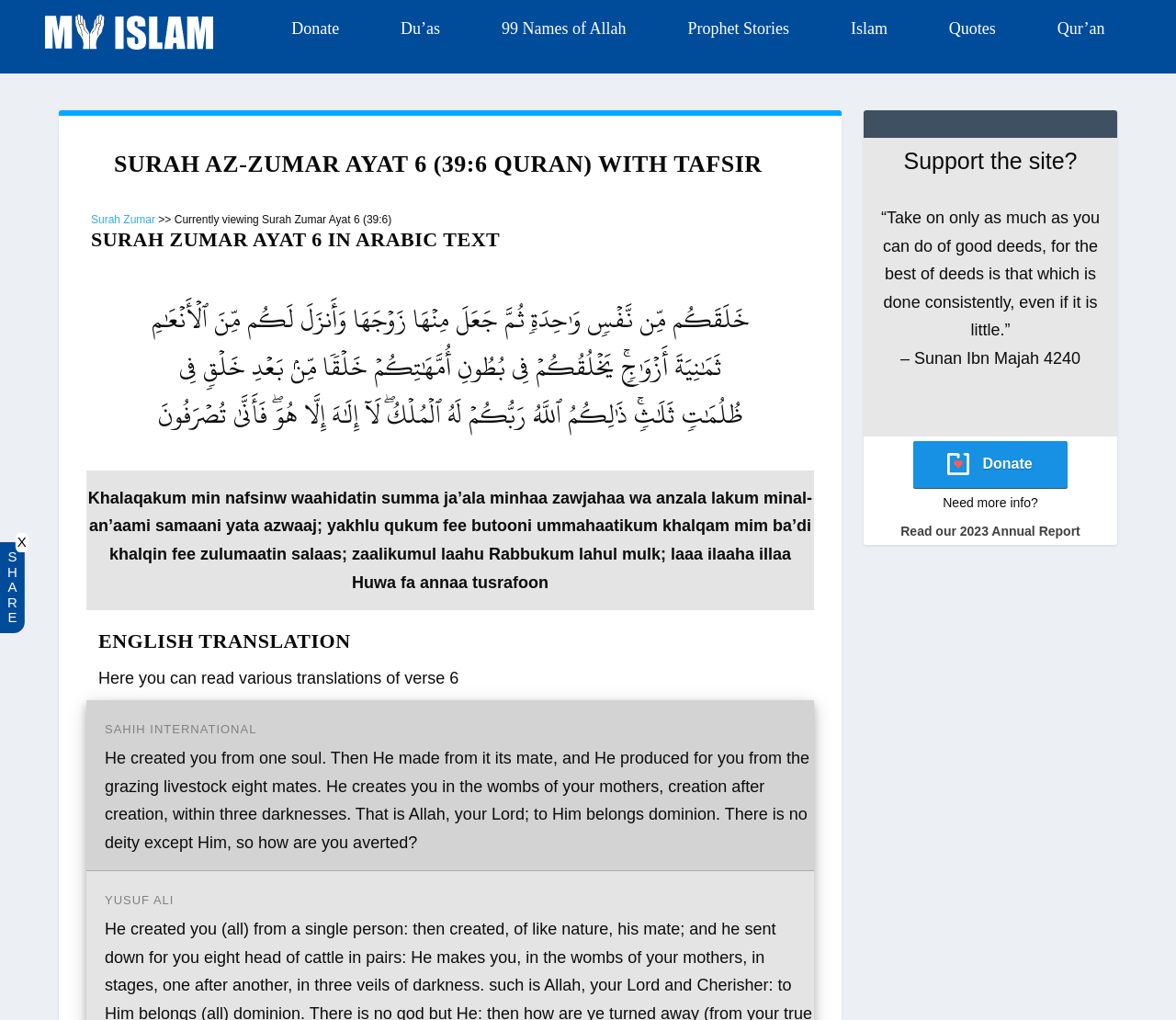Extract the bounding box coordinates for the UI element described by the text: "Surah Zumar". The coordinates should be in the form of [left, top, right, bottom] with values between 0 and 1.

[0.077, 0.209, 0.132, 0.221]